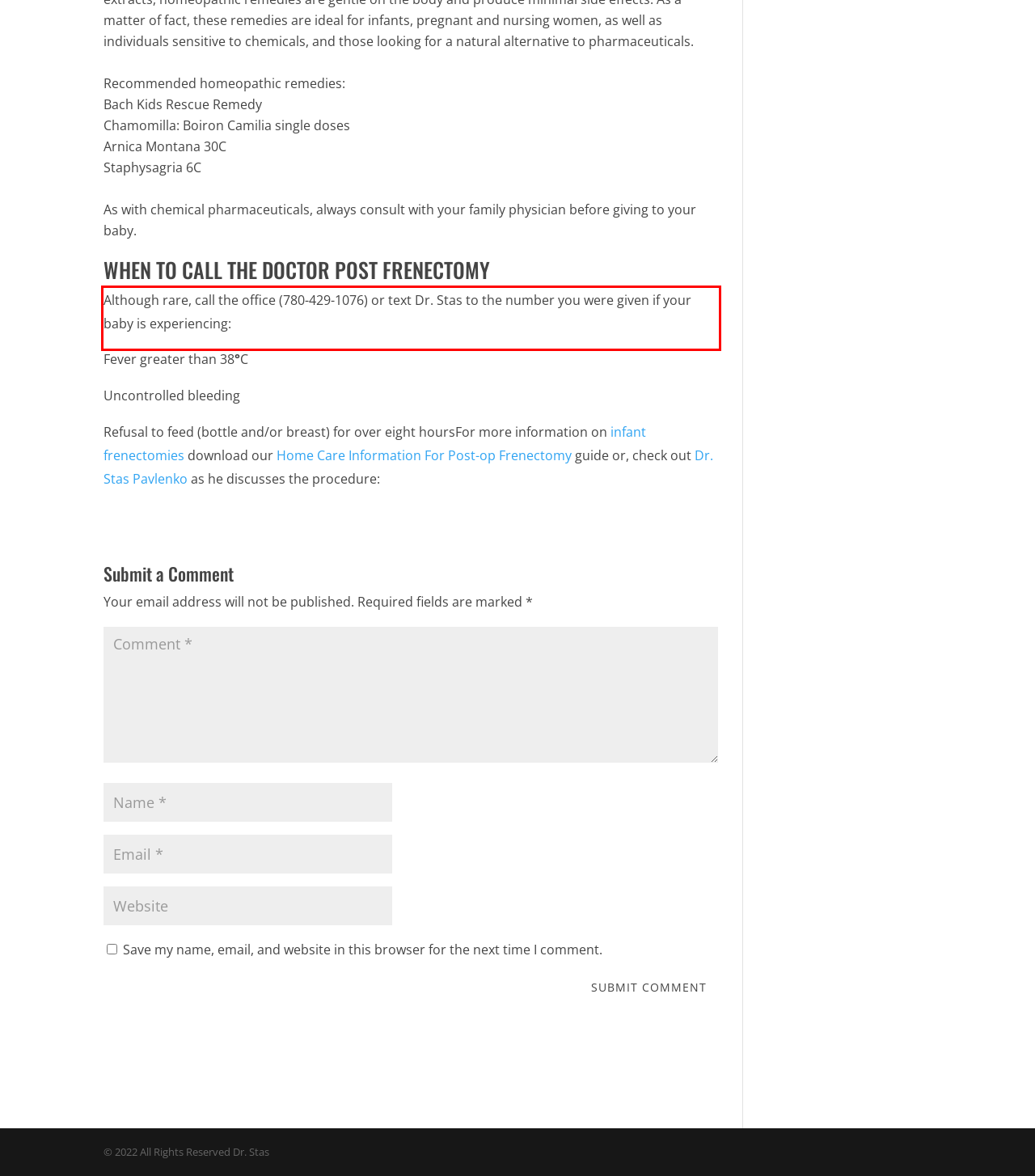From the given screenshot of a webpage, identify the red bounding box and extract the text content within it.

Although rare, call the office (780-429-1076) or text Dr. Stas to the number you were given if your baby is experiencing: